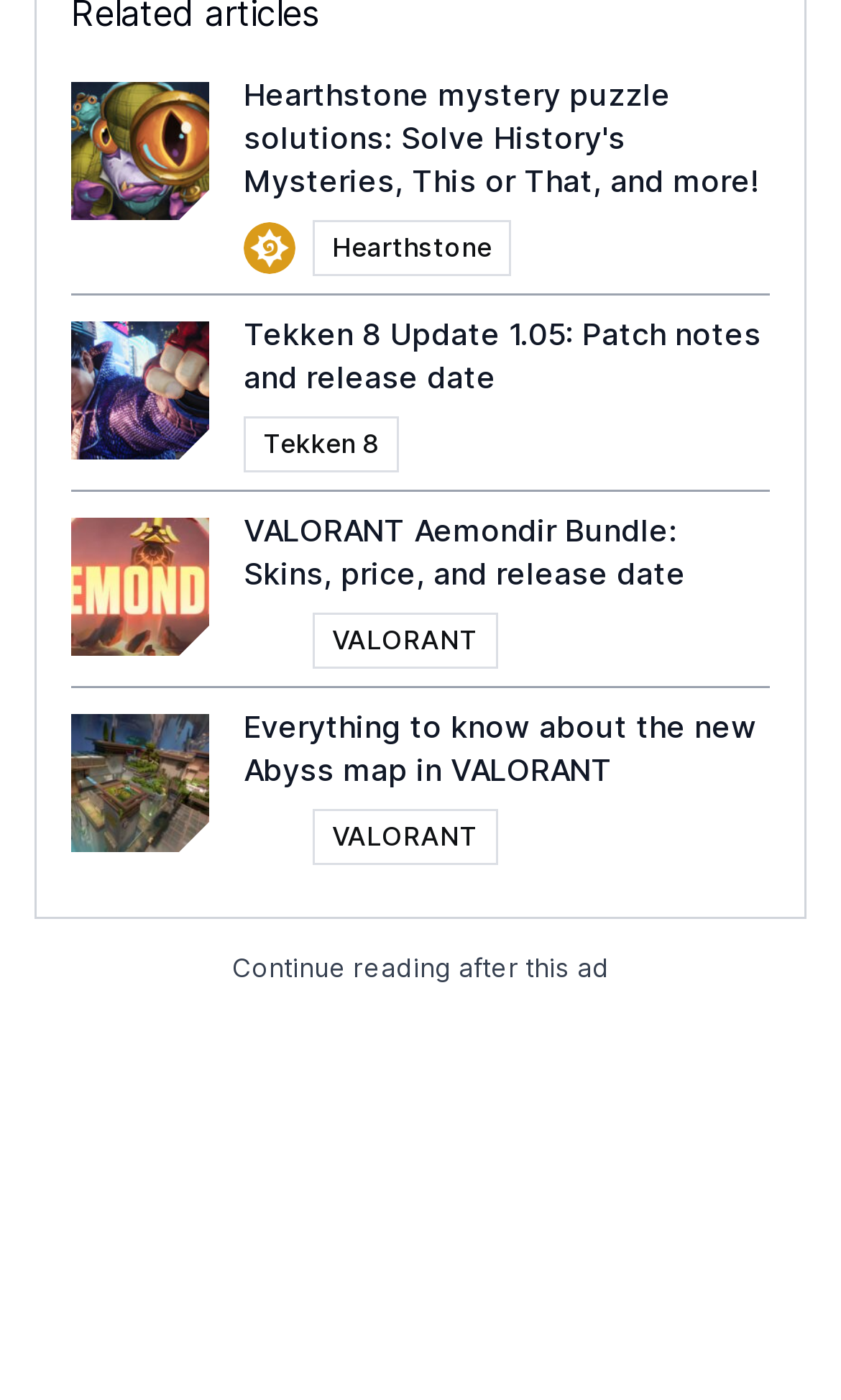Give a concise answer using one word or a phrase to the following question:
What is the game mentioned in the first link?

Hearthstone